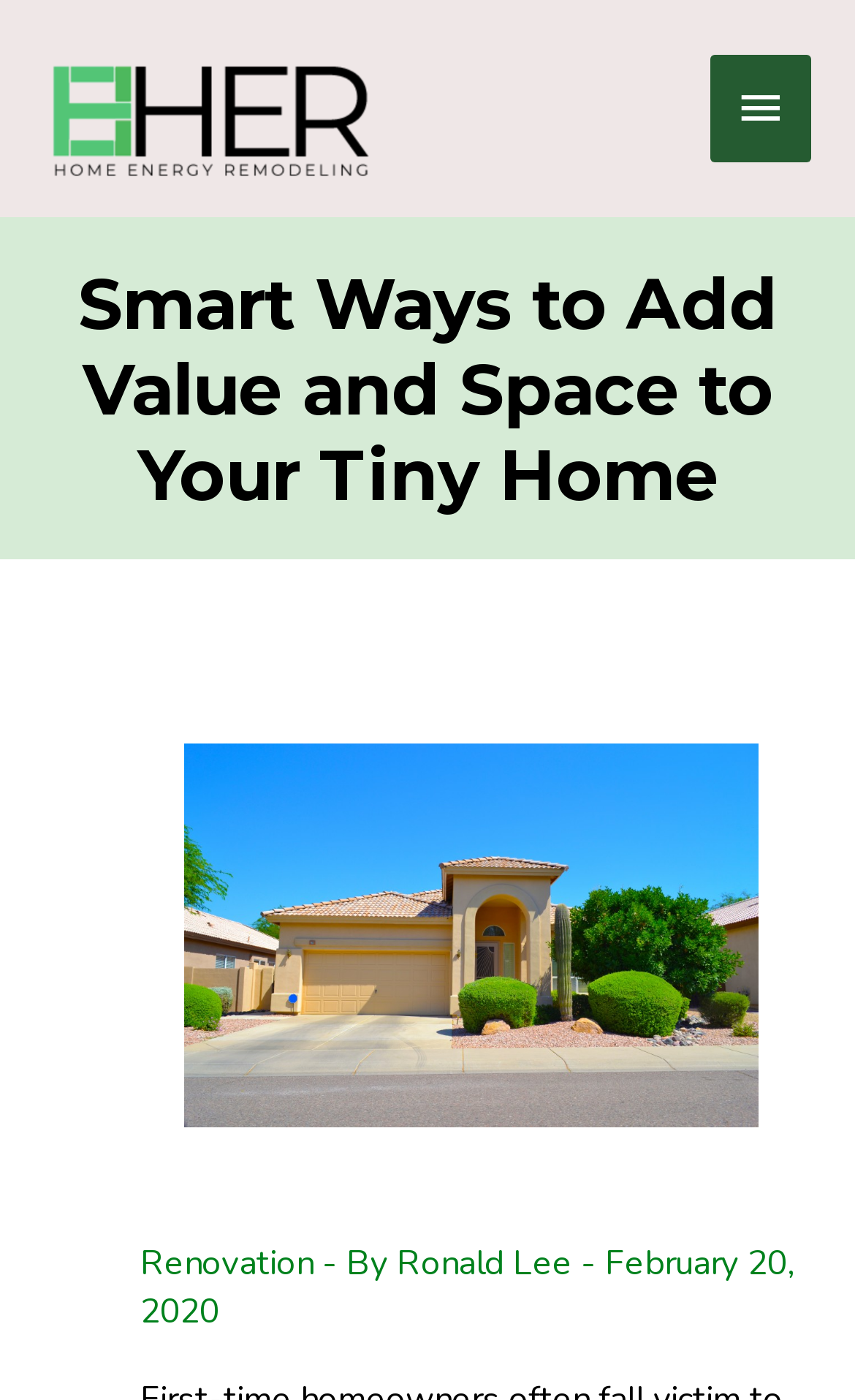Please answer the following question using a single word or phrase: 
What is the category of the article?

Renovation